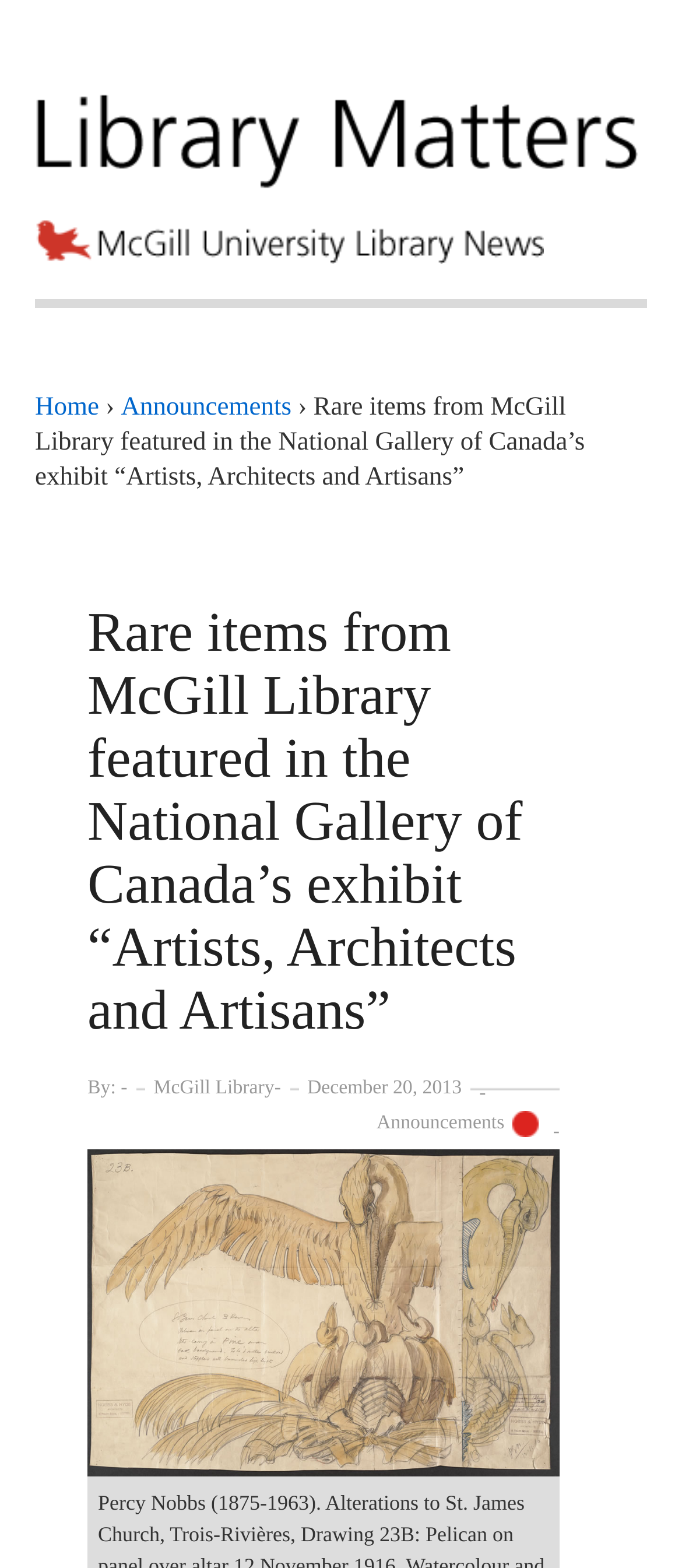What is the name of the library featured in the exhibit?
Please provide a single word or phrase answer based on the image.

McGill Library